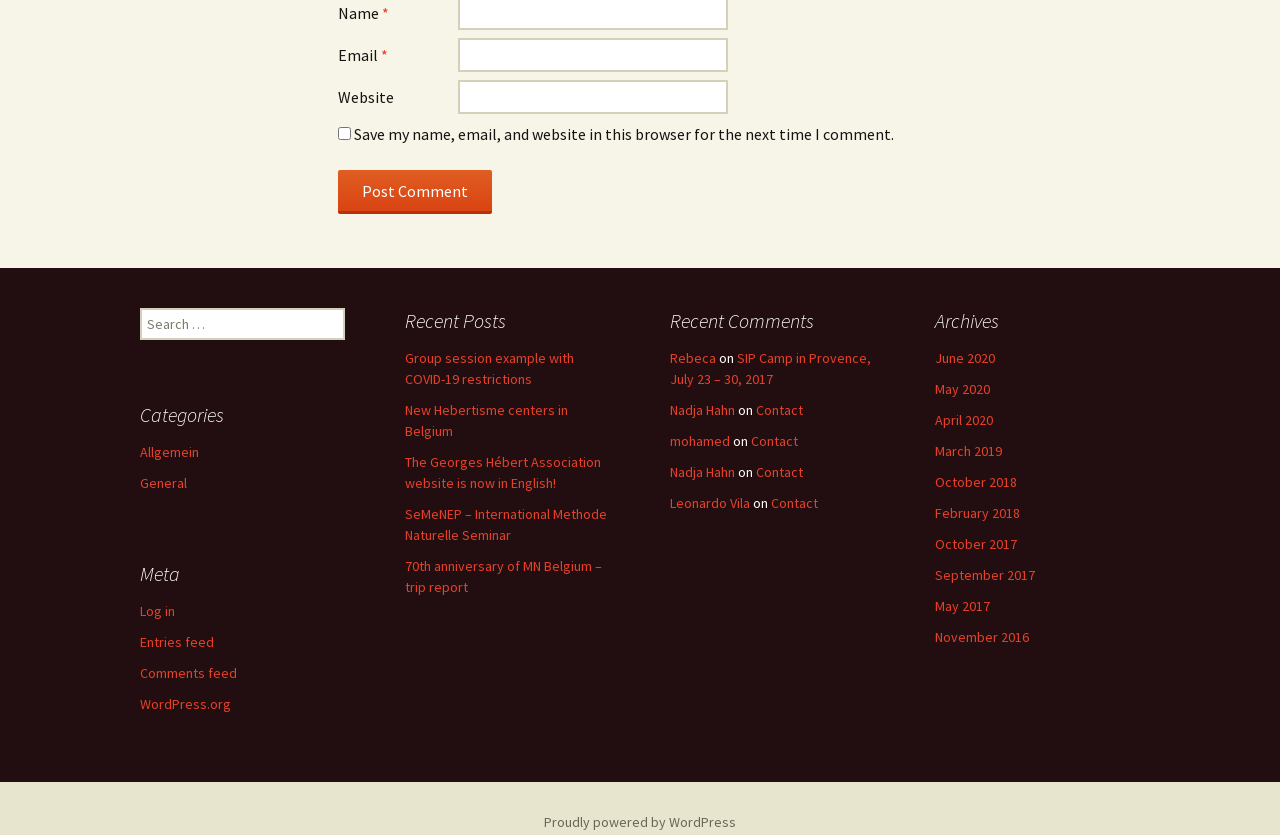Find and specify the bounding box coordinates that correspond to the clickable region for the instruction: "Visit the recent post 'Group session example with COVID-19 restrictions'".

[0.316, 0.417, 0.448, 0.464]